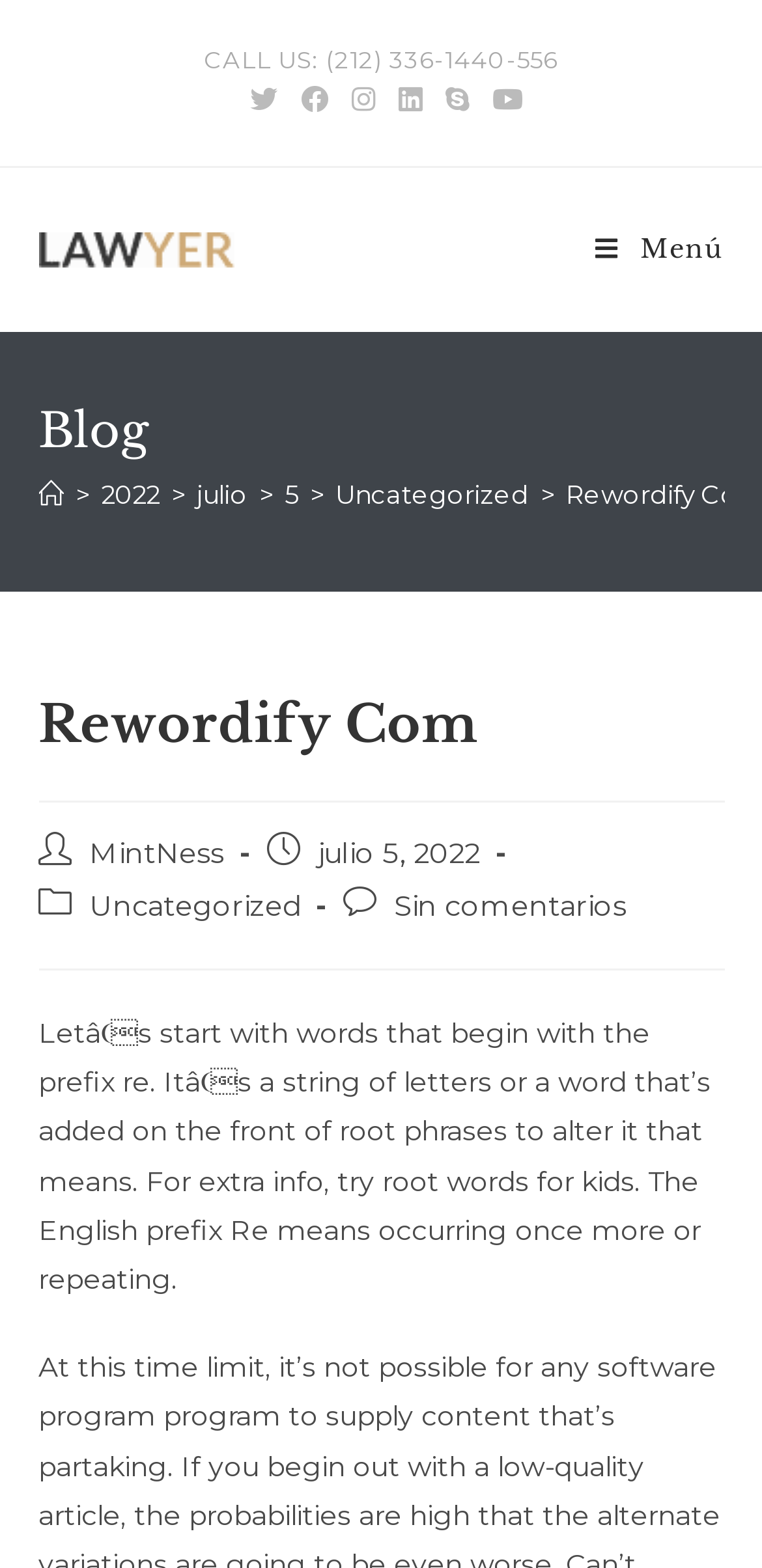Answer the question below using just one word or a short phrase: 
How many social media links are there?

6